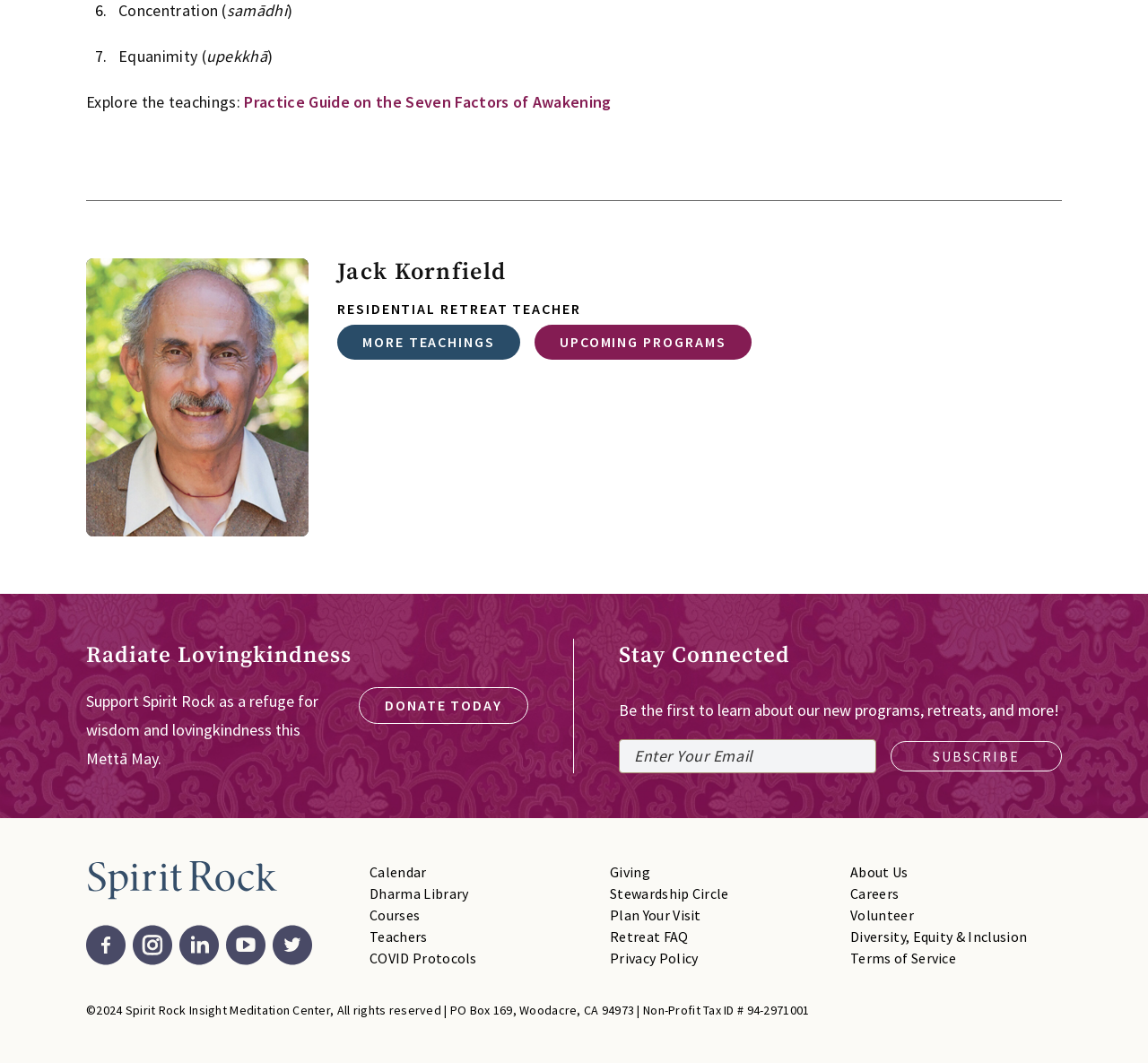Please identify the bounding box coordinates of the area that needs to be clicked to fulfill the following instruction: "Subscribe to stay connected."

[0.776, 0.697, 0.925, 0.726]